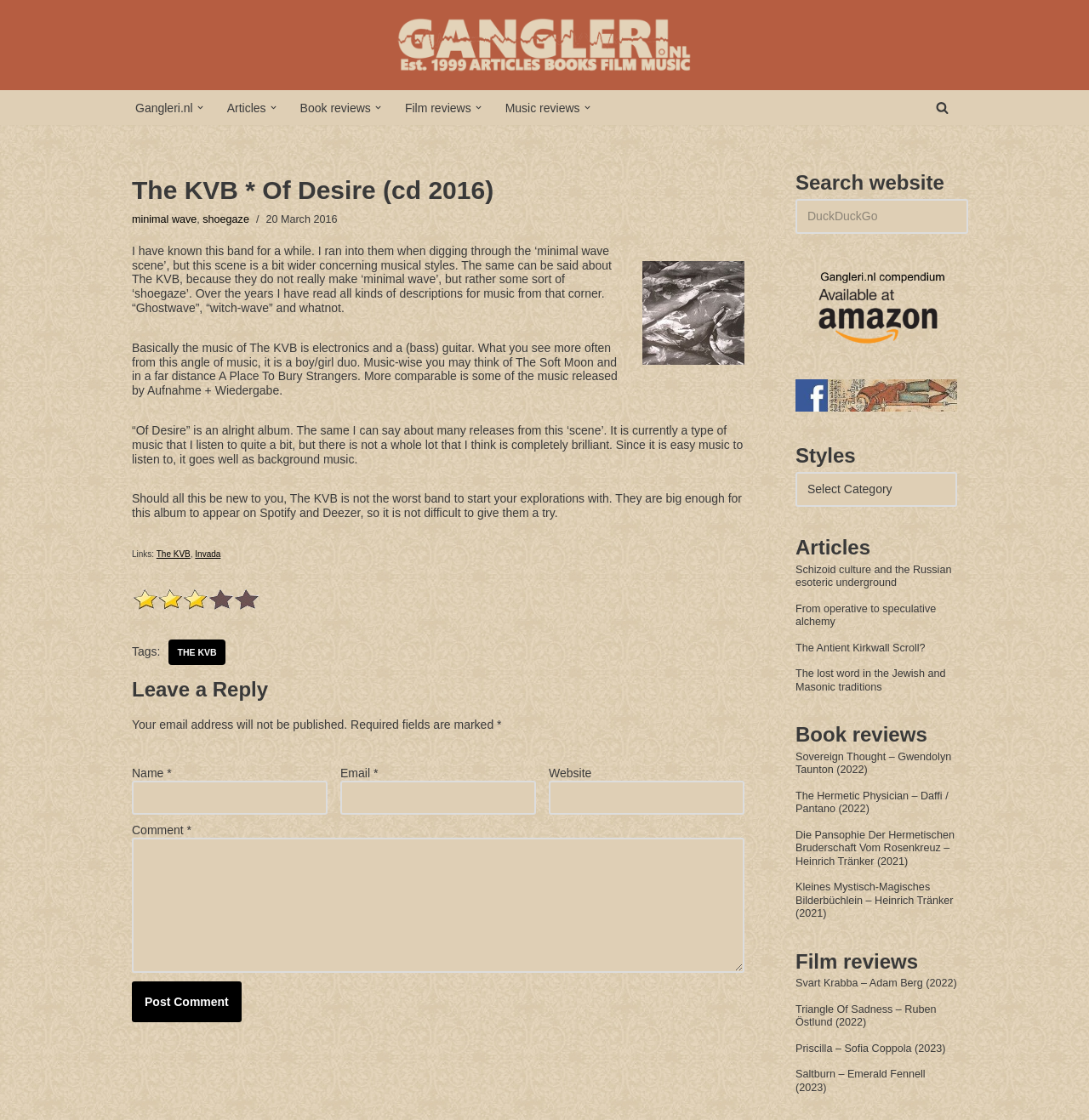Identify the bounding box coordinates for the region to click in order to carry out this instruction: "View contact information". Provide the coordinates using four float numbers between 0 and 1, formatted as [left, top, right, bottom].

None